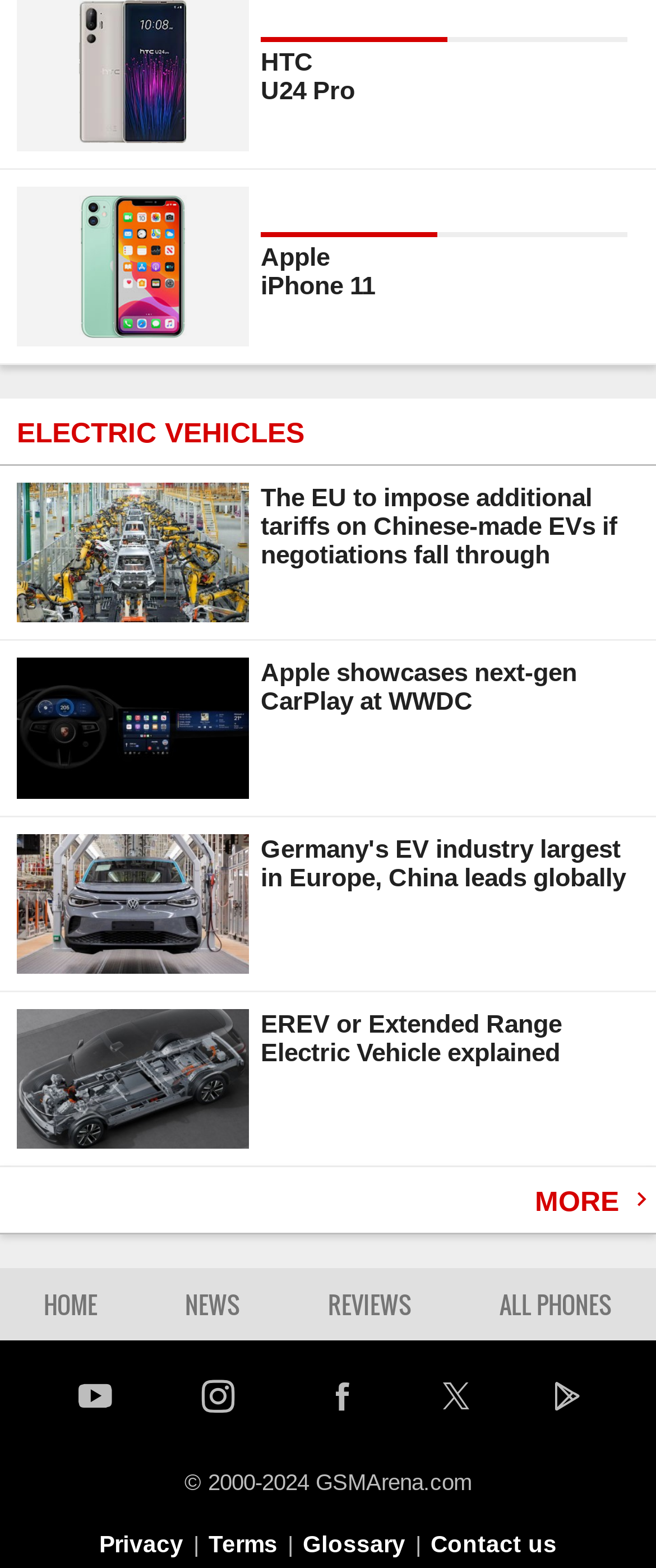Answer the question in a single word or phrase:
How many links are there in the webpage's footer section?

7